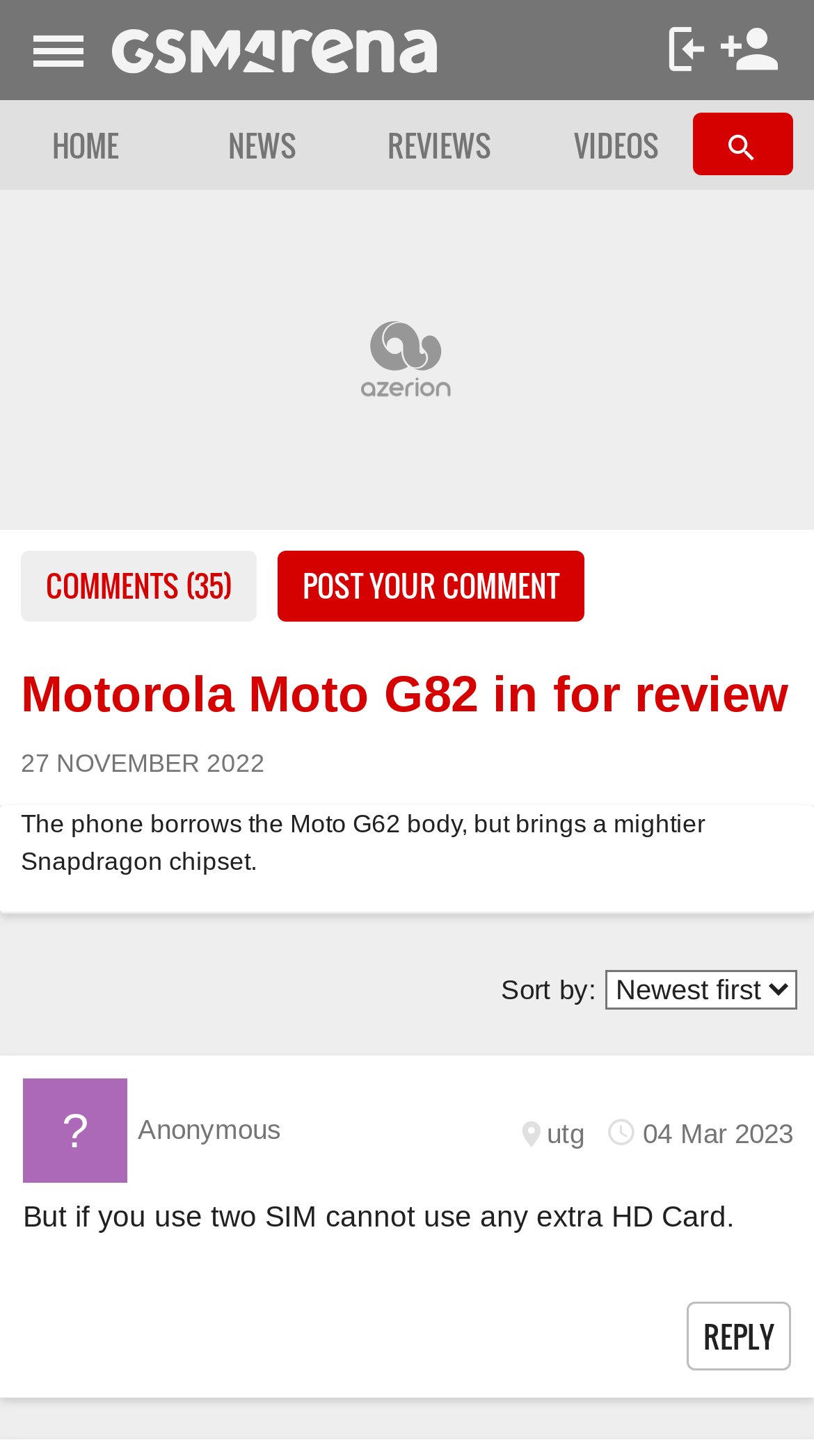Use a single word or phrase to answer the following:
What is the chipset used in the Motorola Moto G82?

Snapdragon